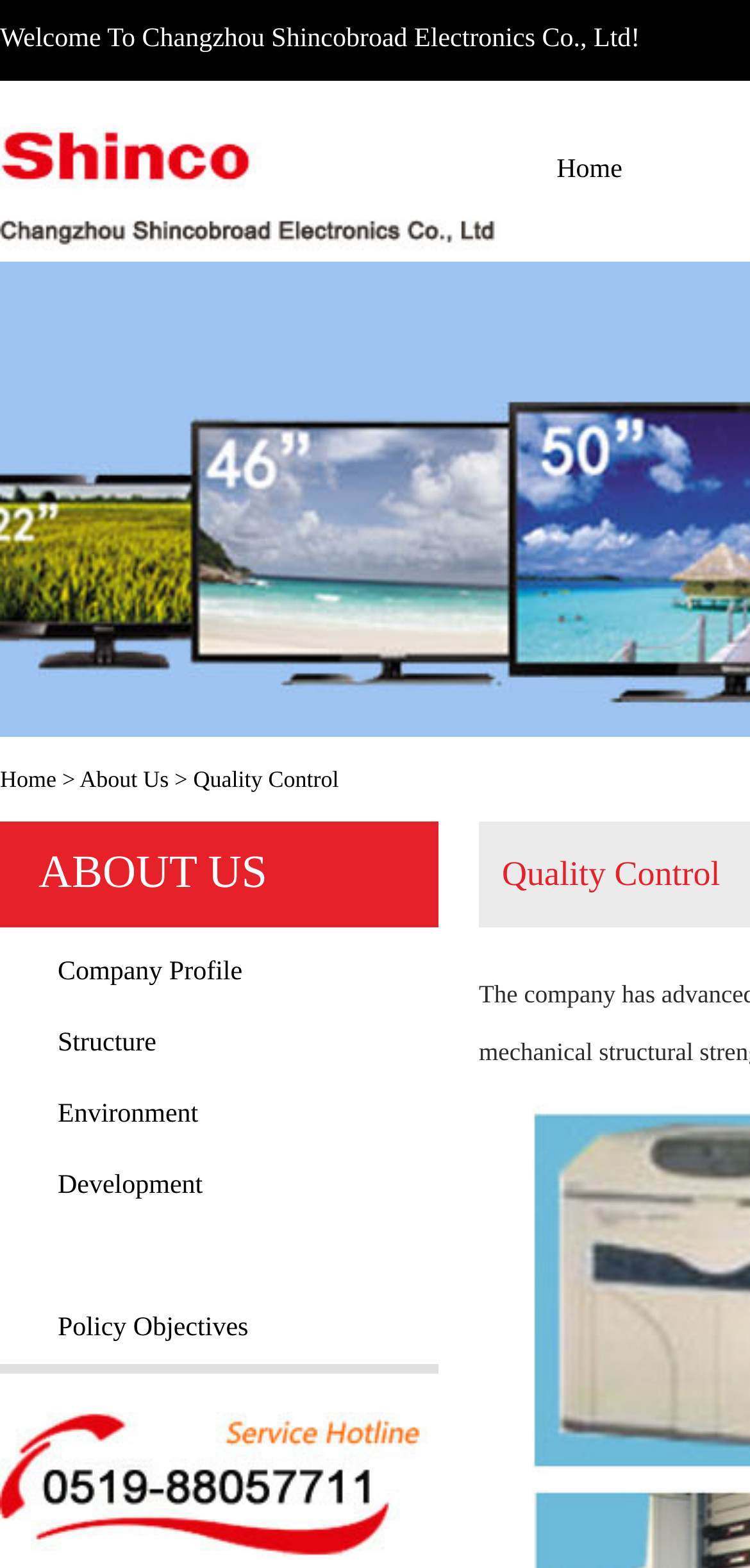From the webpage screenshot, predict the bounding box of the UI element that matches this description: "Structure".

[0.077, 0.656, 0.209, 0.675]